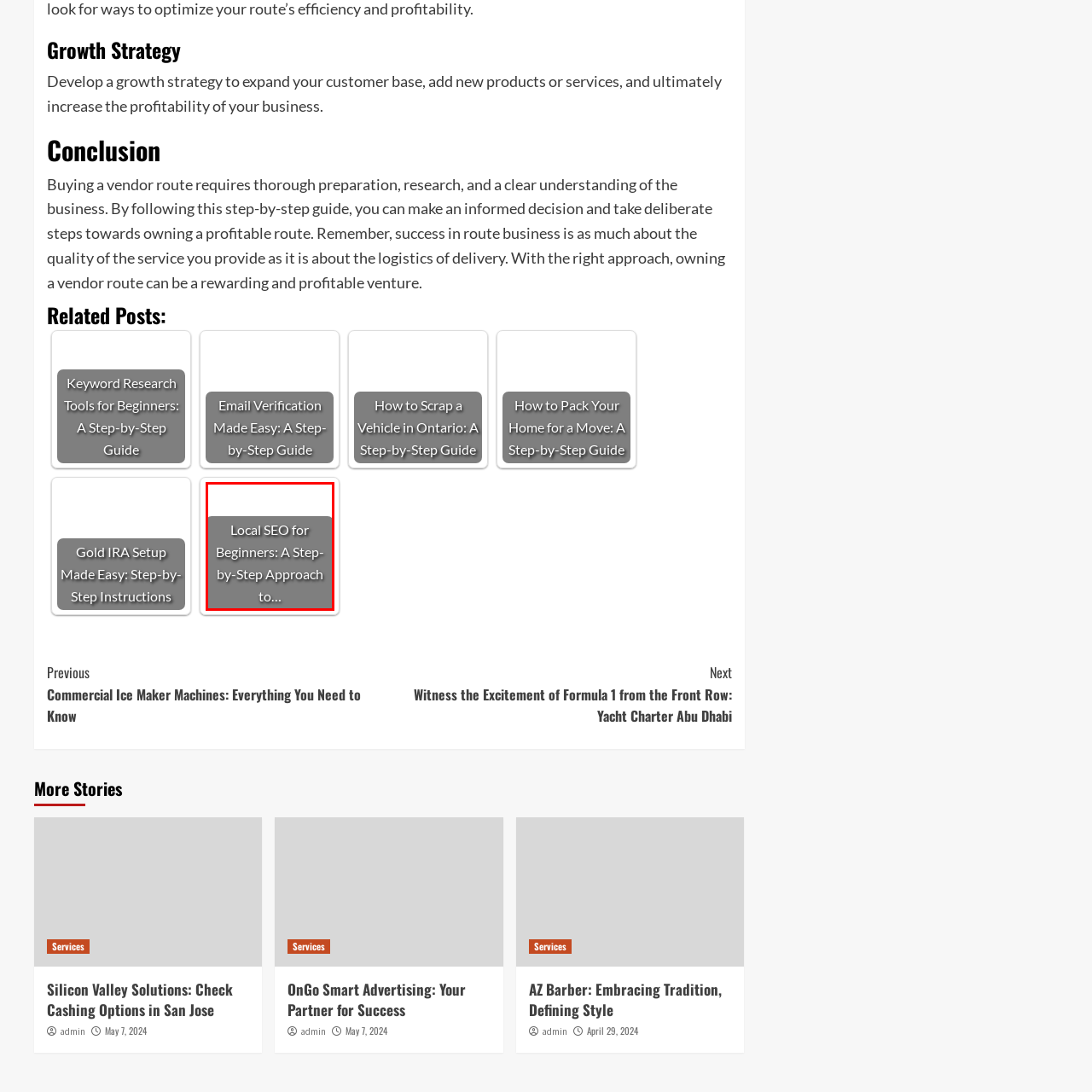Give a thorough and detailed account of the visual content inside the red-framed part of the image.

This image features the title for a blog post or article titled "Local SEO for Beginners: A Step-by-Step Approach to...". The text is presented on a gray background, grabbing attention while indicating its relevance to individuals or businesses looking to enhance their local search engine optimization strategies. The content aims to provide new learners with foundational knowledge and actionable steps to effectively navigate the complexities of local SEO, essential for improving online visibility in local markets. The ellipsis at the end hints at continued insights and tips promised in the full article.